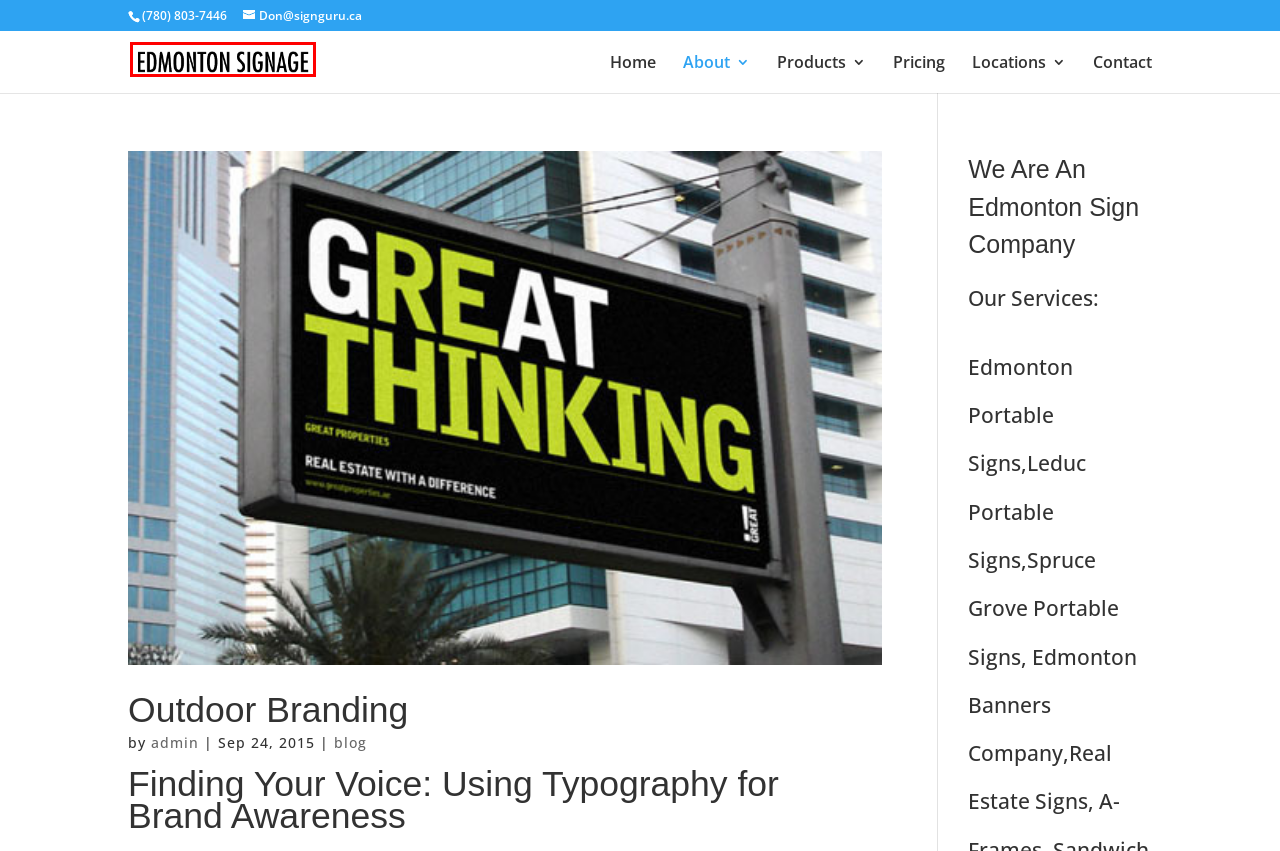Review the screenshot of a webpage containing a red bounding box around an element. Select the description that best matches the new webpage after clicking the highlighted element. The options are:
A. Pricing - Edmonton Signs
B. blog Archives - Edmonton Signage
C. Products - Edmonton Signs
D. Outdoor Branding - Edmonton Signs
E. Sandwich Boards Archives - Edmonton Signage
F. Small Business Guide To Increase Your Profits - Edmonton Signage
G. Edmonton Portable Signs, Banners & A-Frames
H. Contact - Edmonton Signage

G